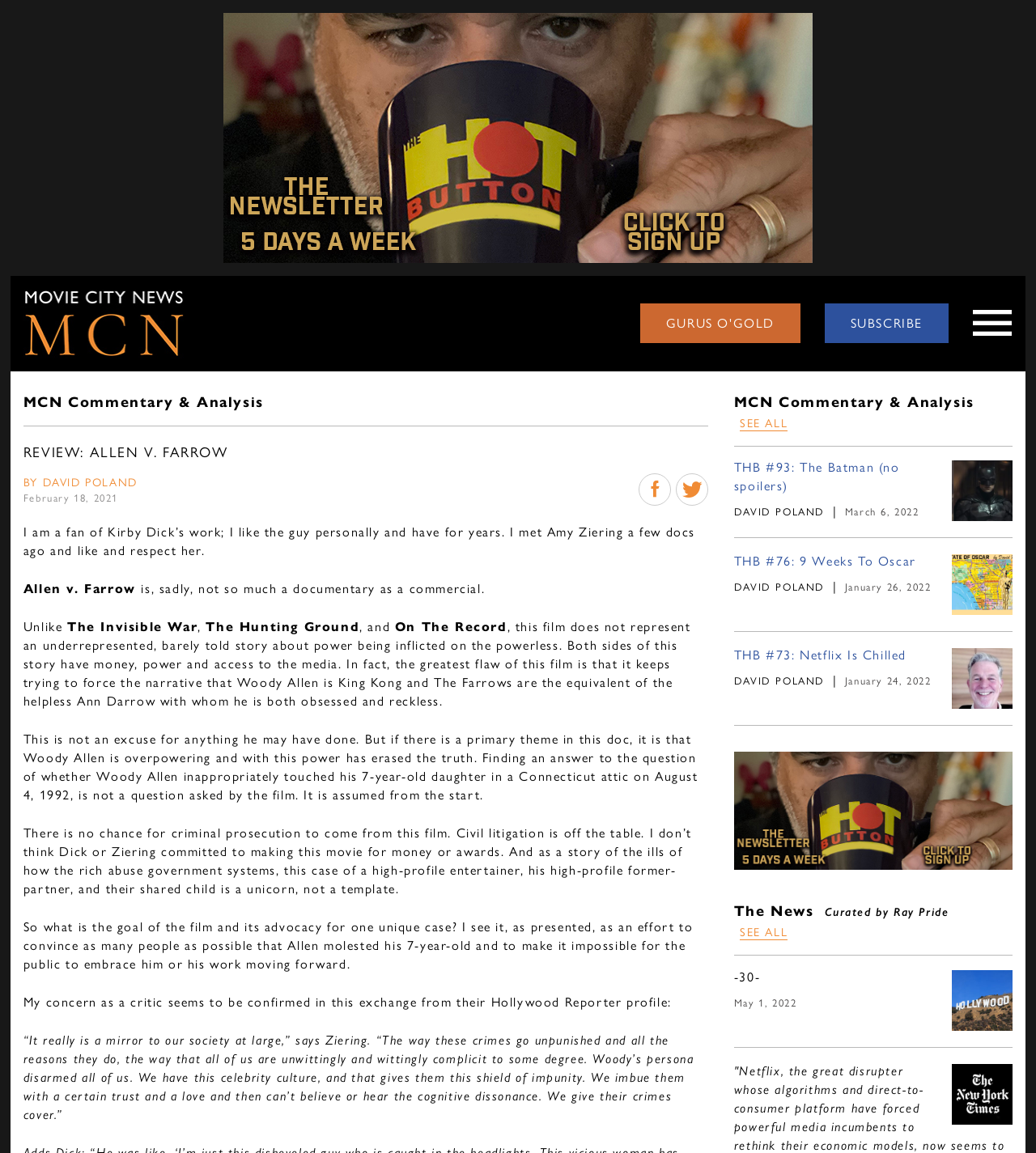Pinpoint the bounding box coordinates of the element that must be clicked to accomplish the following instruction: "Click the 'Movie City News' link". The coordinates should be in the format of four float numbers between 0 and 1, i.e., [left, top, right, bottom].

[0.022, 0.251, 0.179, 0.311]